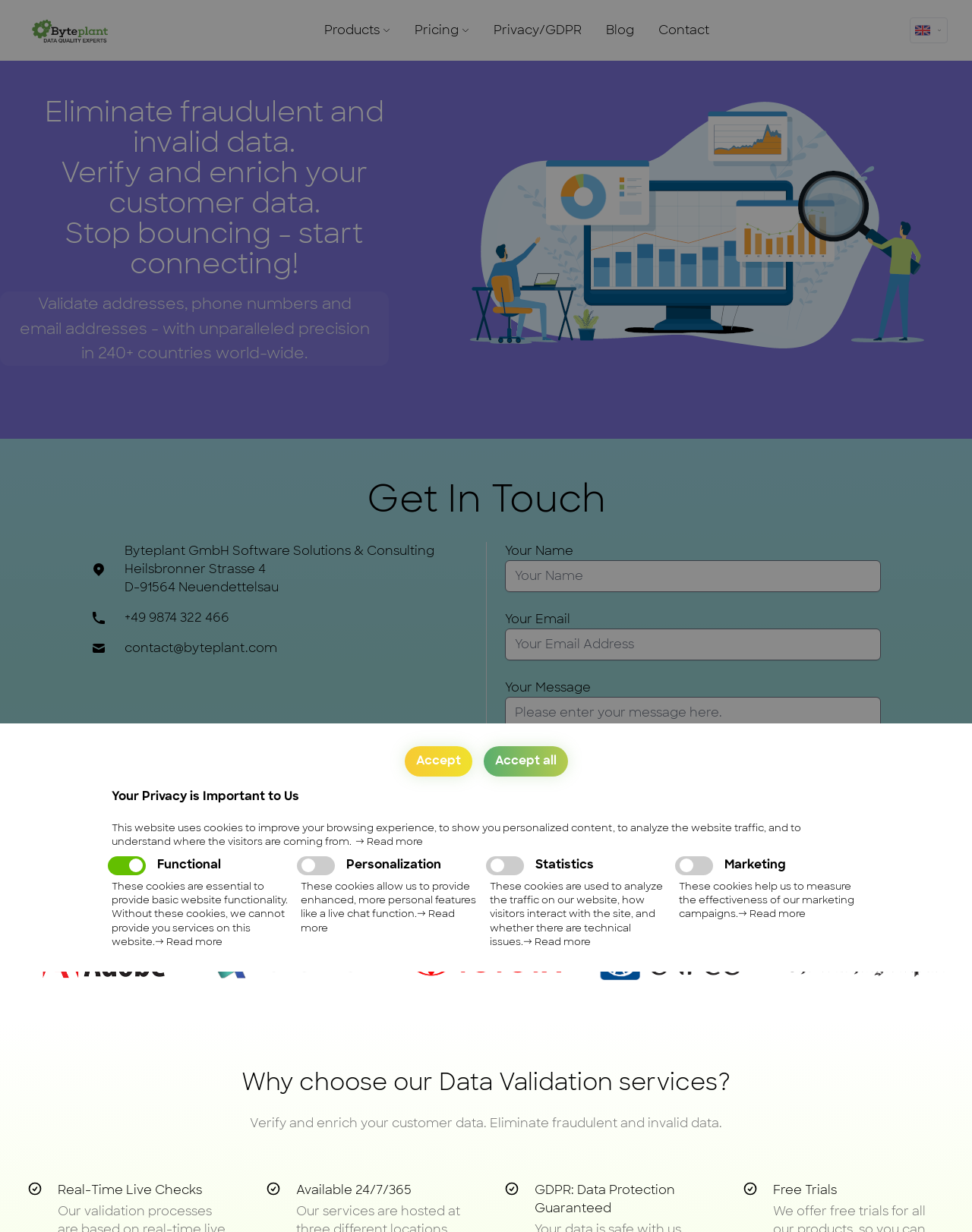Please identify the bounding box coordinates of the element on the webpage that should be clicked to follow this instruction: "Click the Send Message button". The bounding box coordinates should be given as four float numbers between 0 and 1, formatted as [left, top, right, bottom].

[0.634, 0.685, 0.792, 0.717]